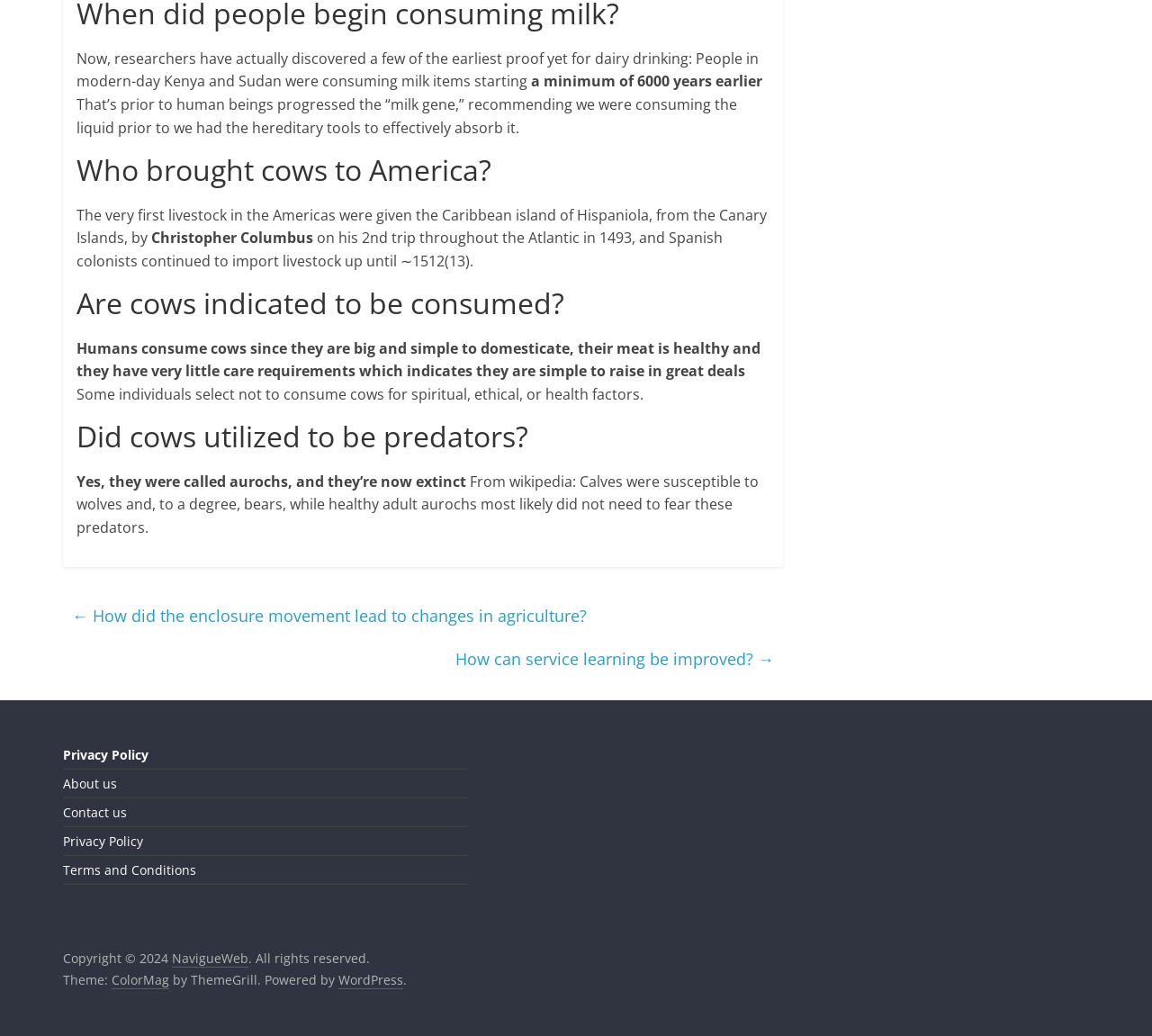Determine the coordinates of the bounding box for the clickable area needed to execute this instruction: "Visit the next page".

[0.395, 0.622, 0.672, 0.651]